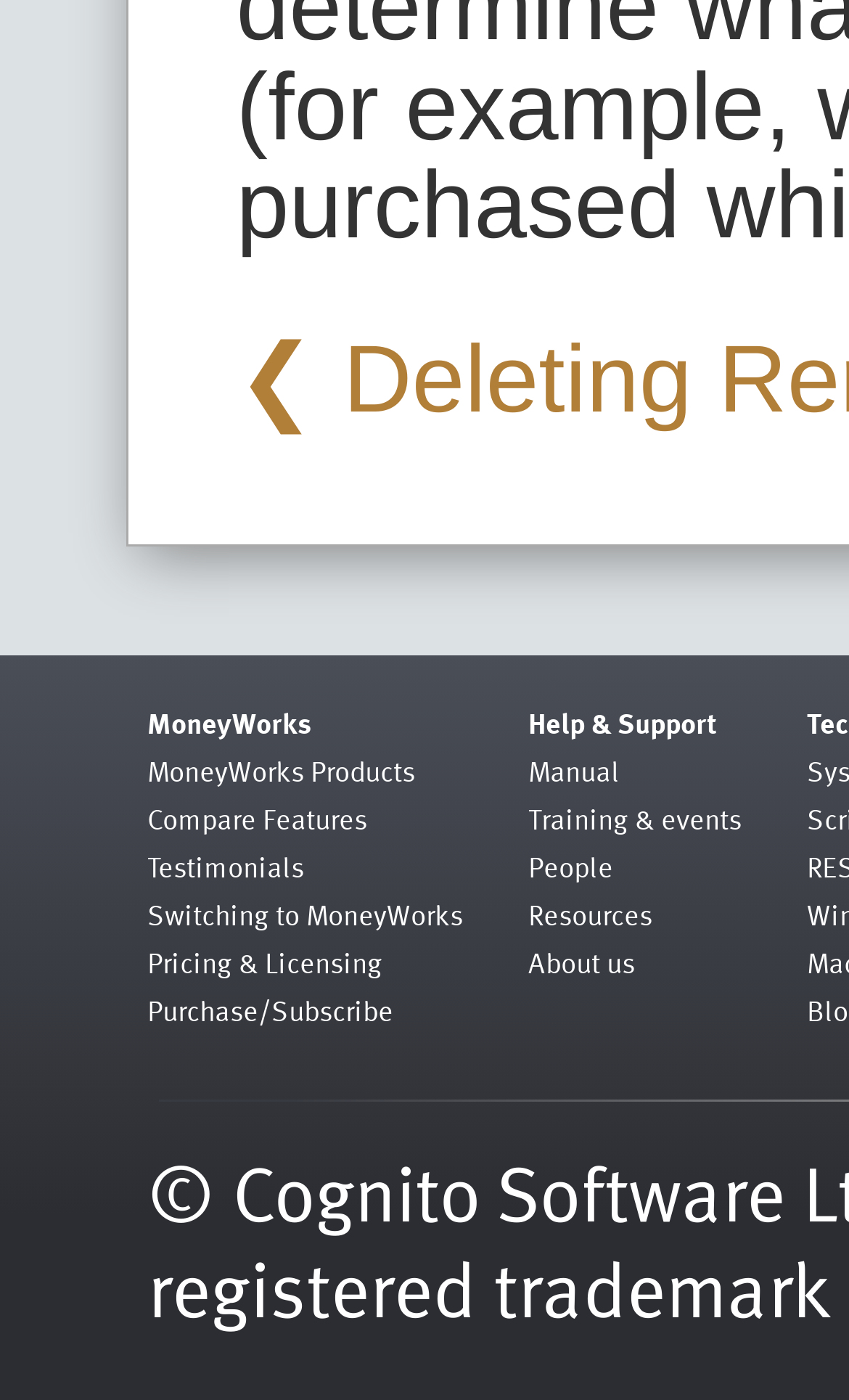How many links are in the top left section?
Answer with a single word or phrase, using the screenshot for reference.

7